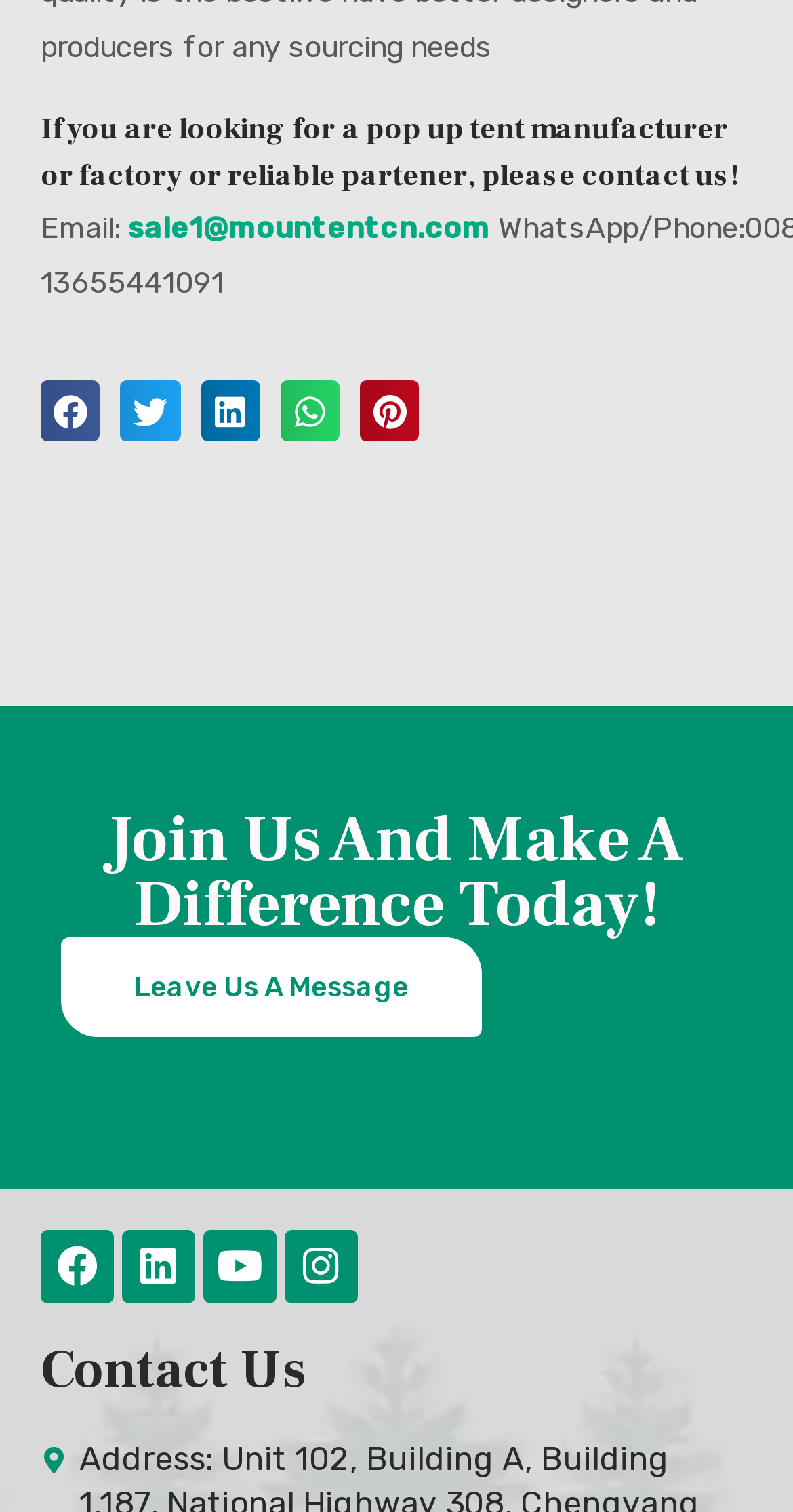Reply to the question with a single word or phrase:
What is the email address provided on the webpage?

sale1@mountentcn.com